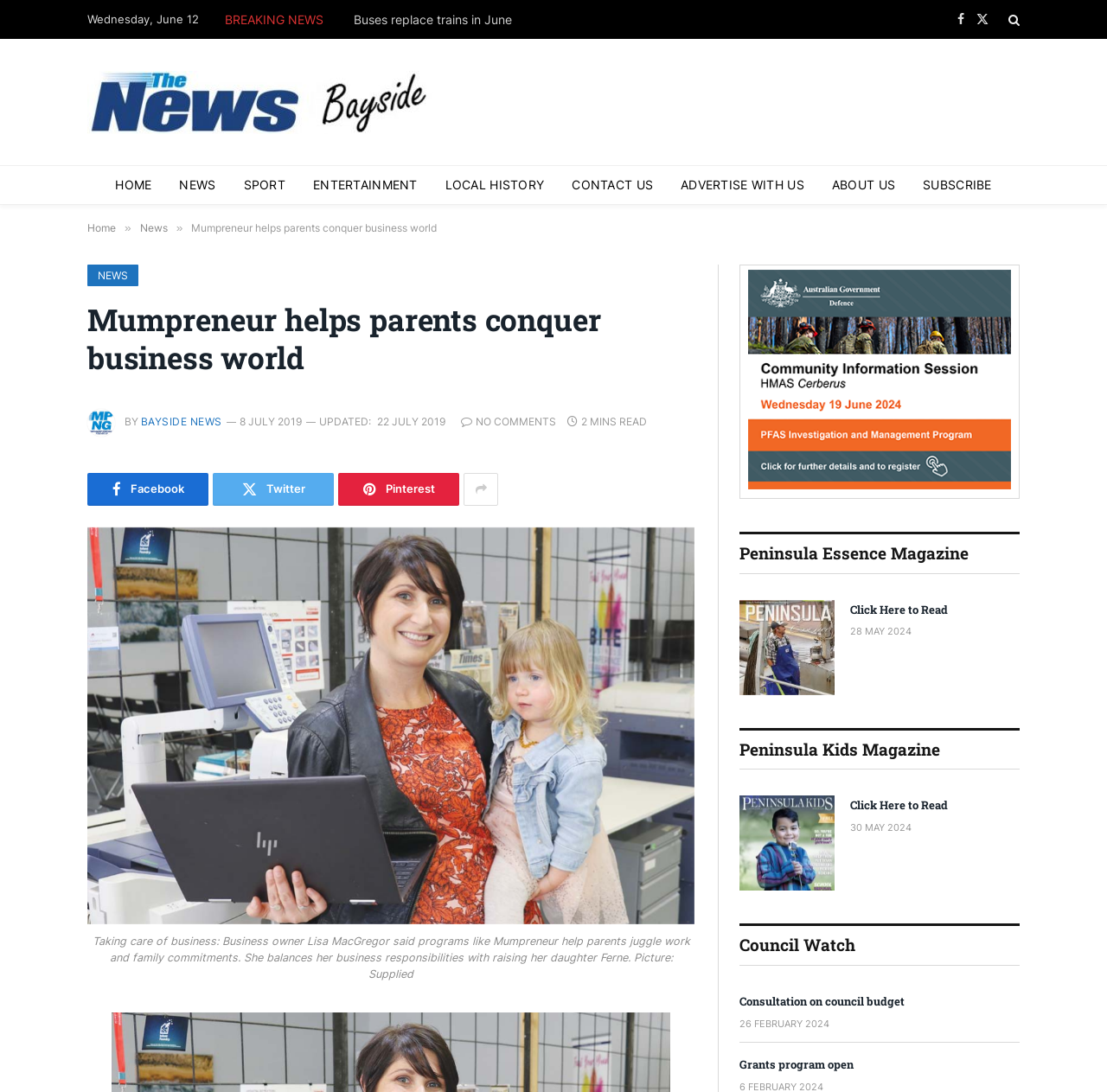Determine the bounding box coordinates of the target area to click to execute the following instruction: "Read the 'Mumpreneur helps parents conquer business world' article."

[0.079, 0.276, 0.627, 0.345]